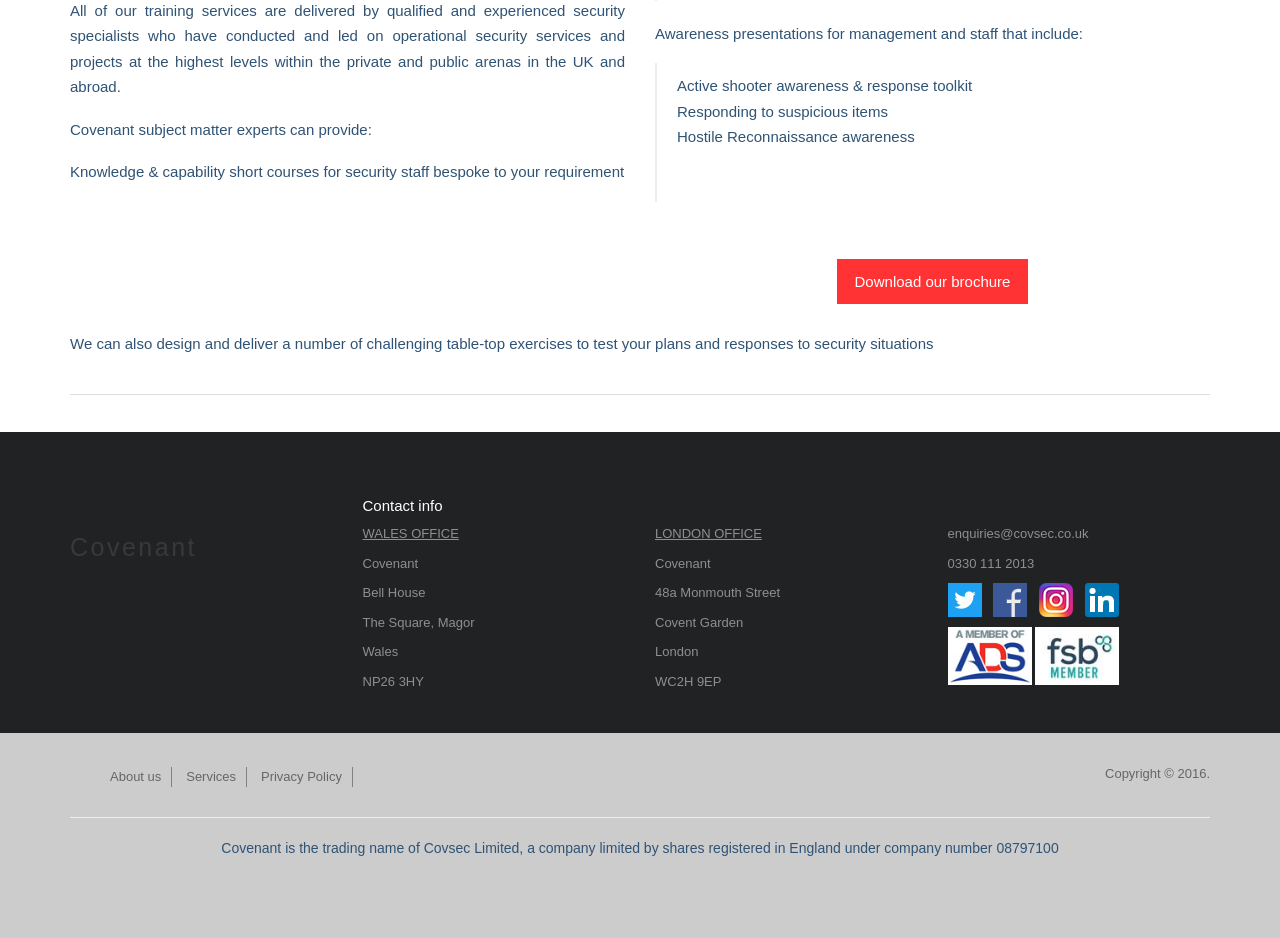Using the format (top-left x, top-left y, bottom-right x, bottom-right y), provide the bounding box coordinates for the described UI element. All values should be floating point numbers between 0 and 1: Services

[0.145, 0.818, 0.184, 0.839]